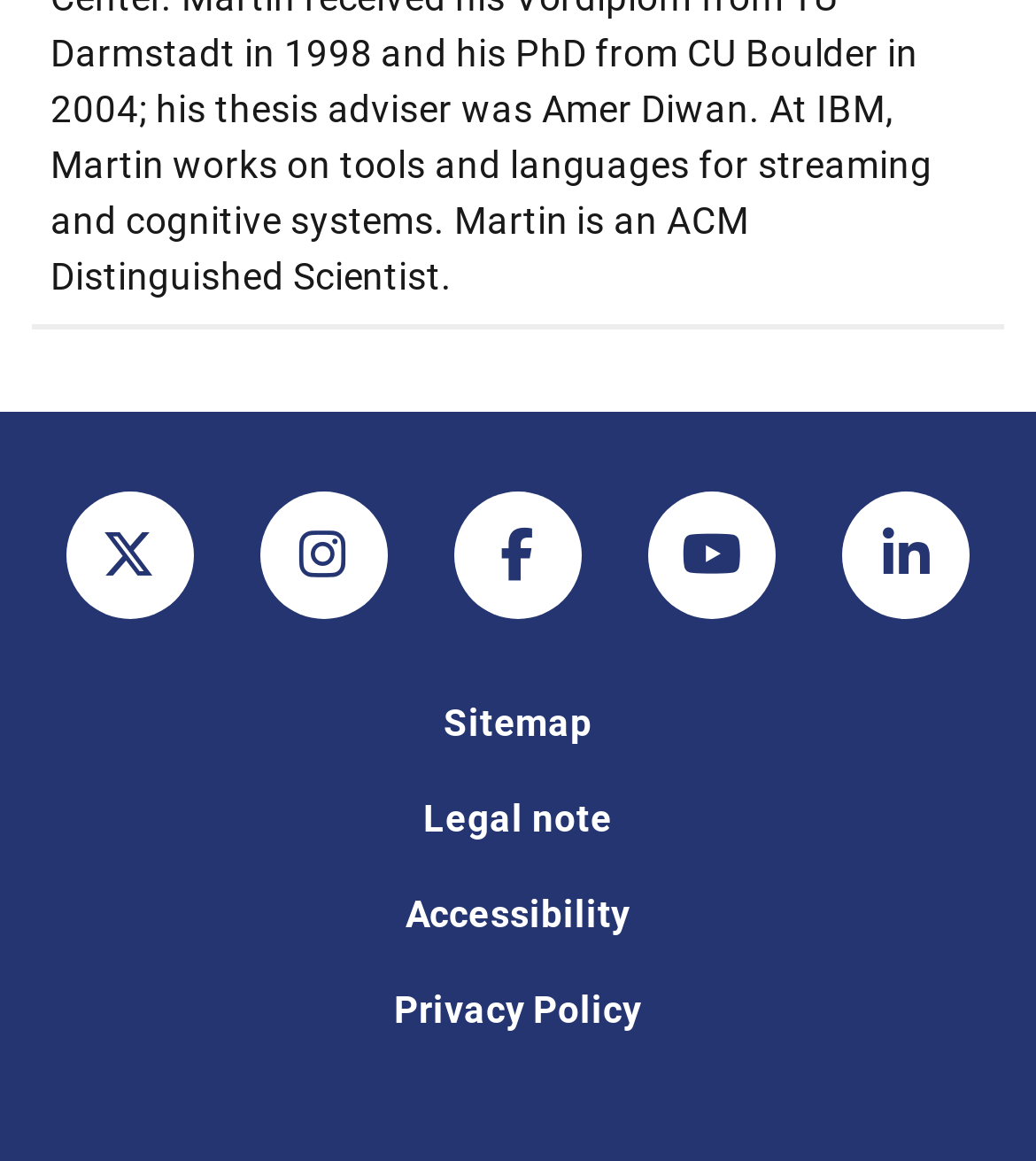Pinpoint the bounding box coordinates of the element you need to click to execute the following instruction: "explore Kitchen Remodeling". The bounding box should be represented by four float numbers between 0 and 1, in the format [left, top, right, bottom].

None